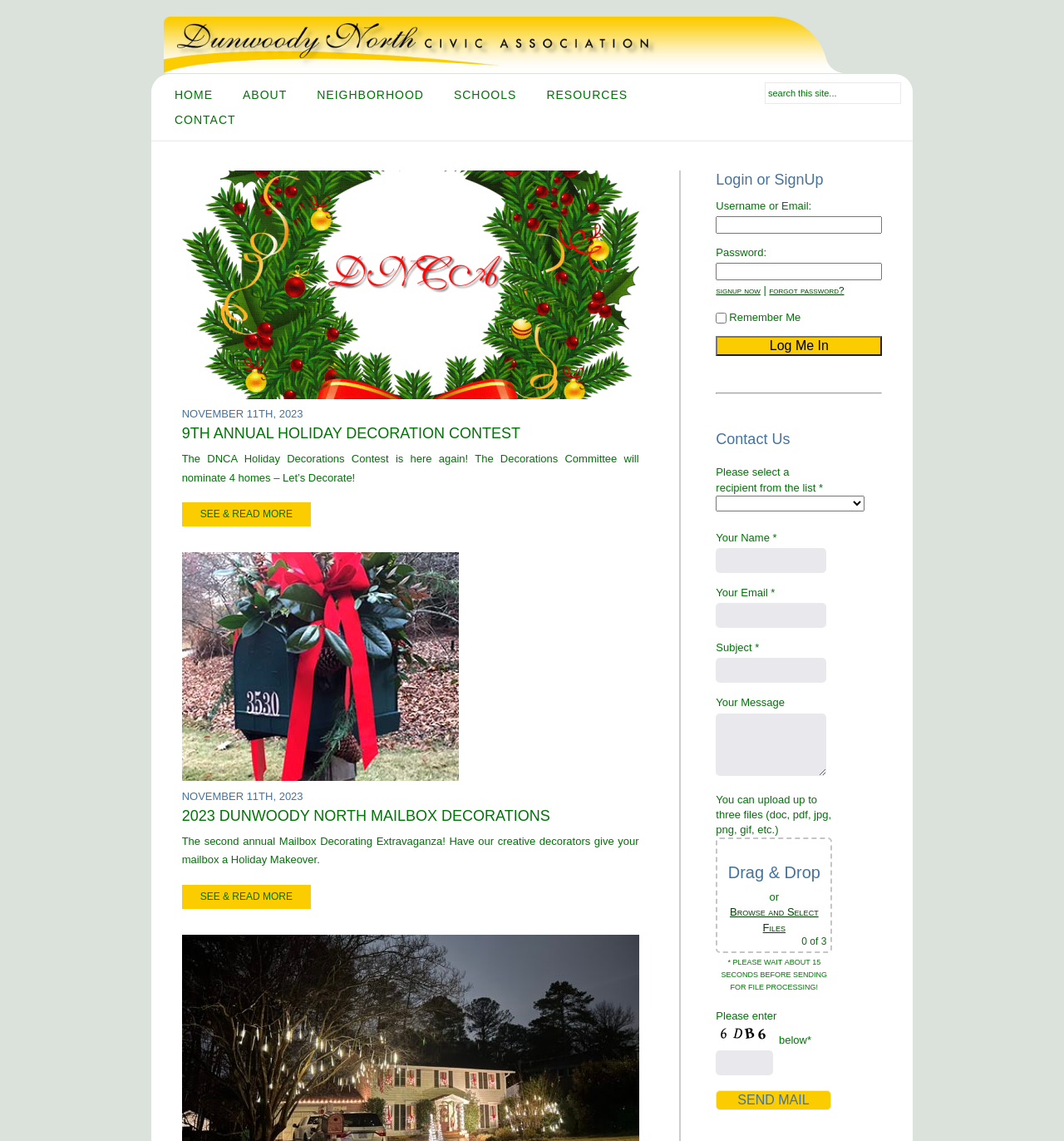Provide a one-word or short-phrase response to the question:
How many files can be uploaded at most?

three